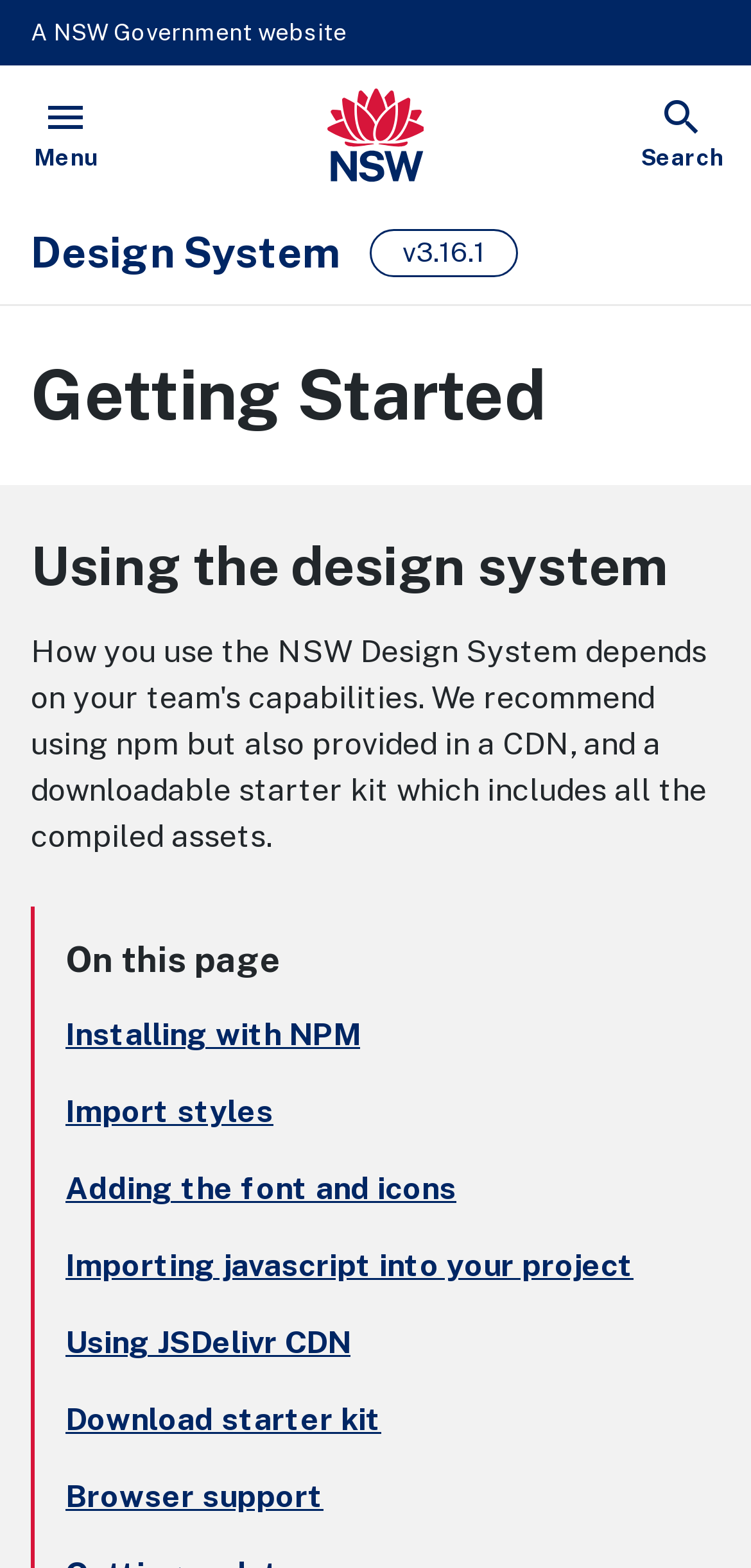Determine the bounding box coordinates of the element's region needed to click to follow the instruction: "Search for something". Provide these coordinates as four float numbers between 0 and 1, formatted as [left, top, right, bottom].

[0.846, 0.056, 0.969, 0.115]